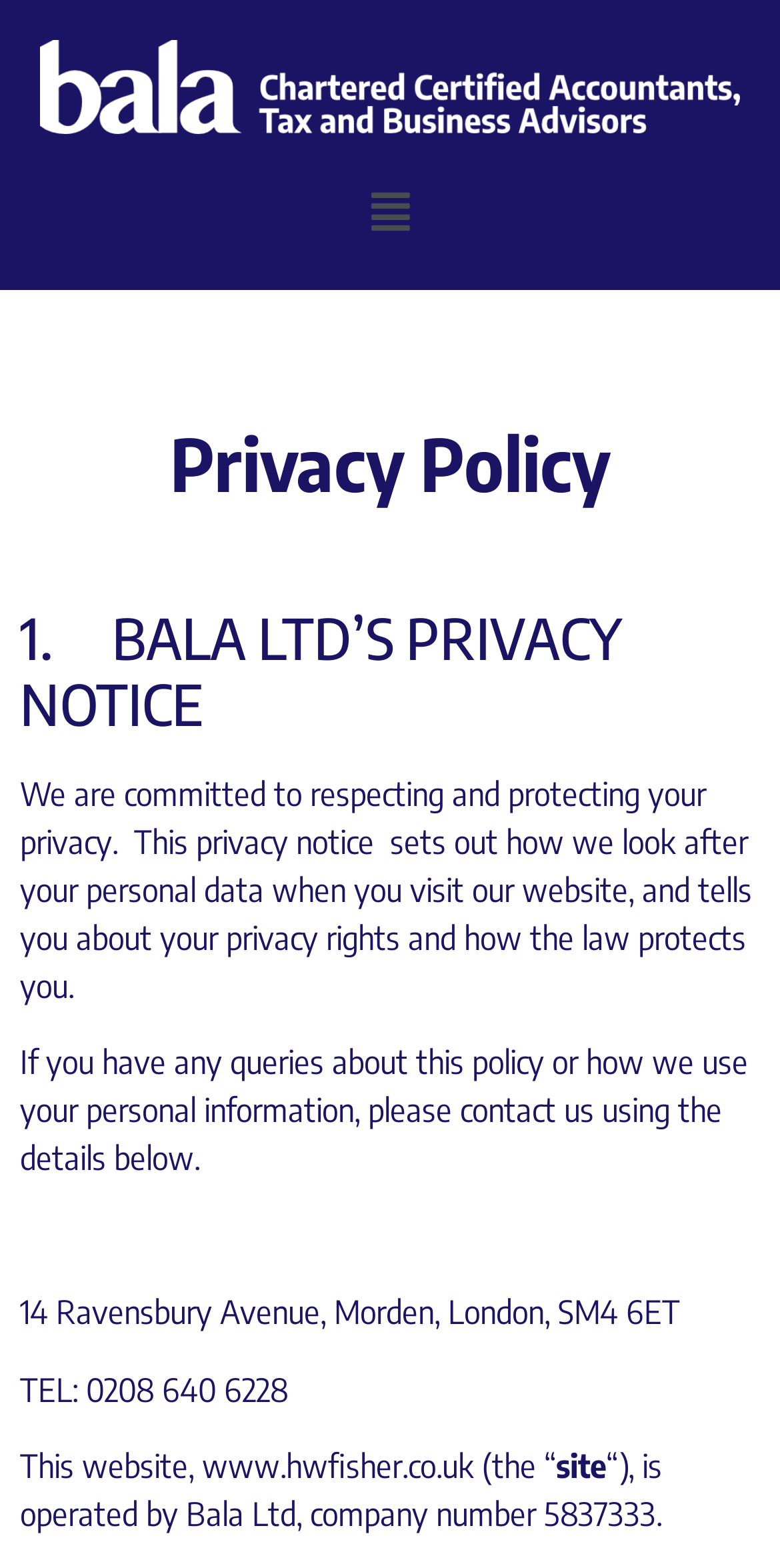What is the phone number to contact Bala Ltd?
Refer to the screenshot and respond with a concise word or phrase.

0208 640 6228